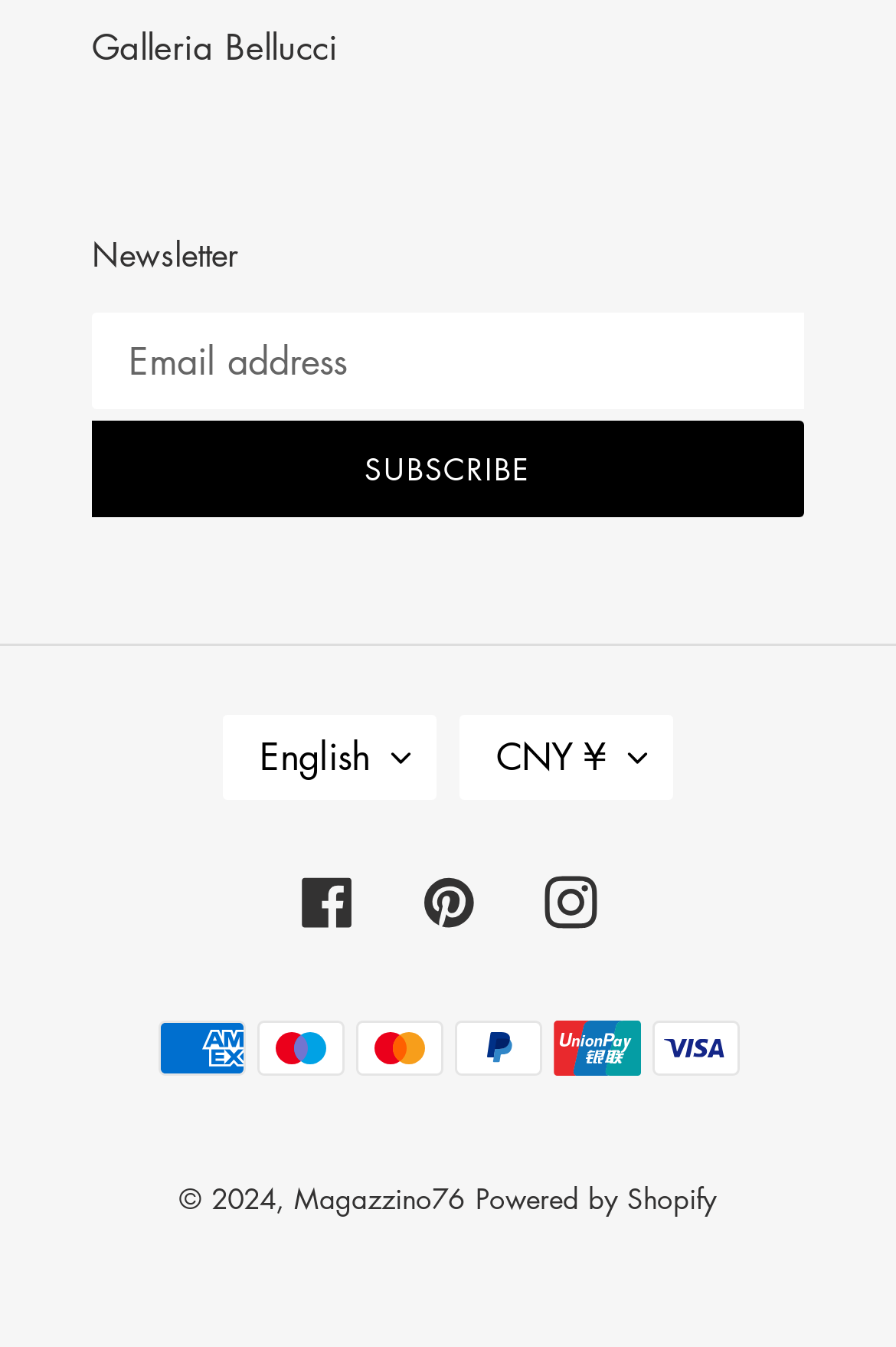How many social media links are available?
Examine the webpage screenshot and provide an in-depth answer to the question.

There are three social media links available on the webpage, which are Facebook, Pinterest, and Instagram, located at the bottom of the webpage.